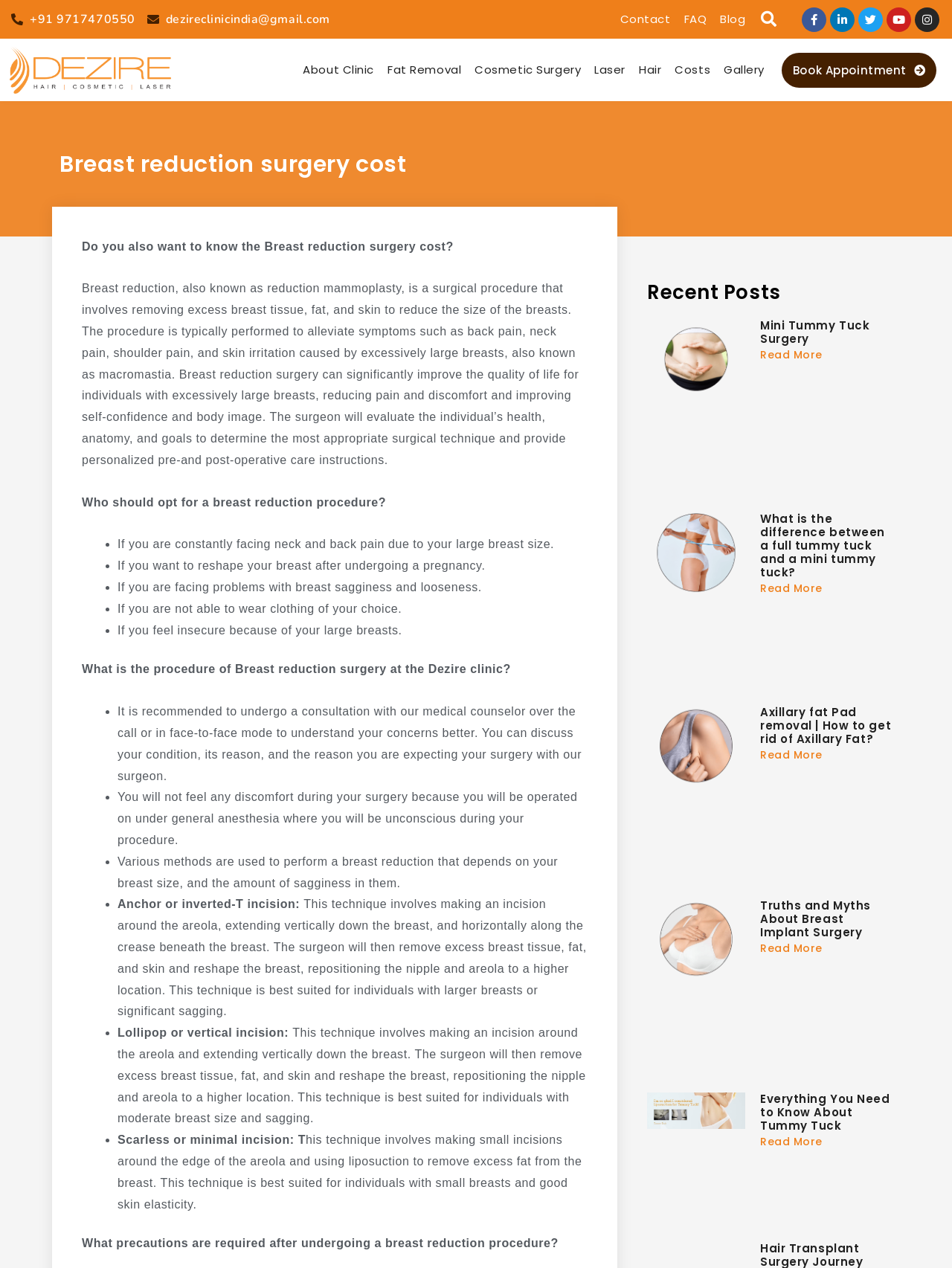Please determine the bounding box coordinates of the area that needs to be clicked to complete this task: 'Search for something'. The coordinates must be four float numbers between 0 and 1, formatted as [left, top, right, bottom].

[0.783, 0.006, 0.82, 0.025]